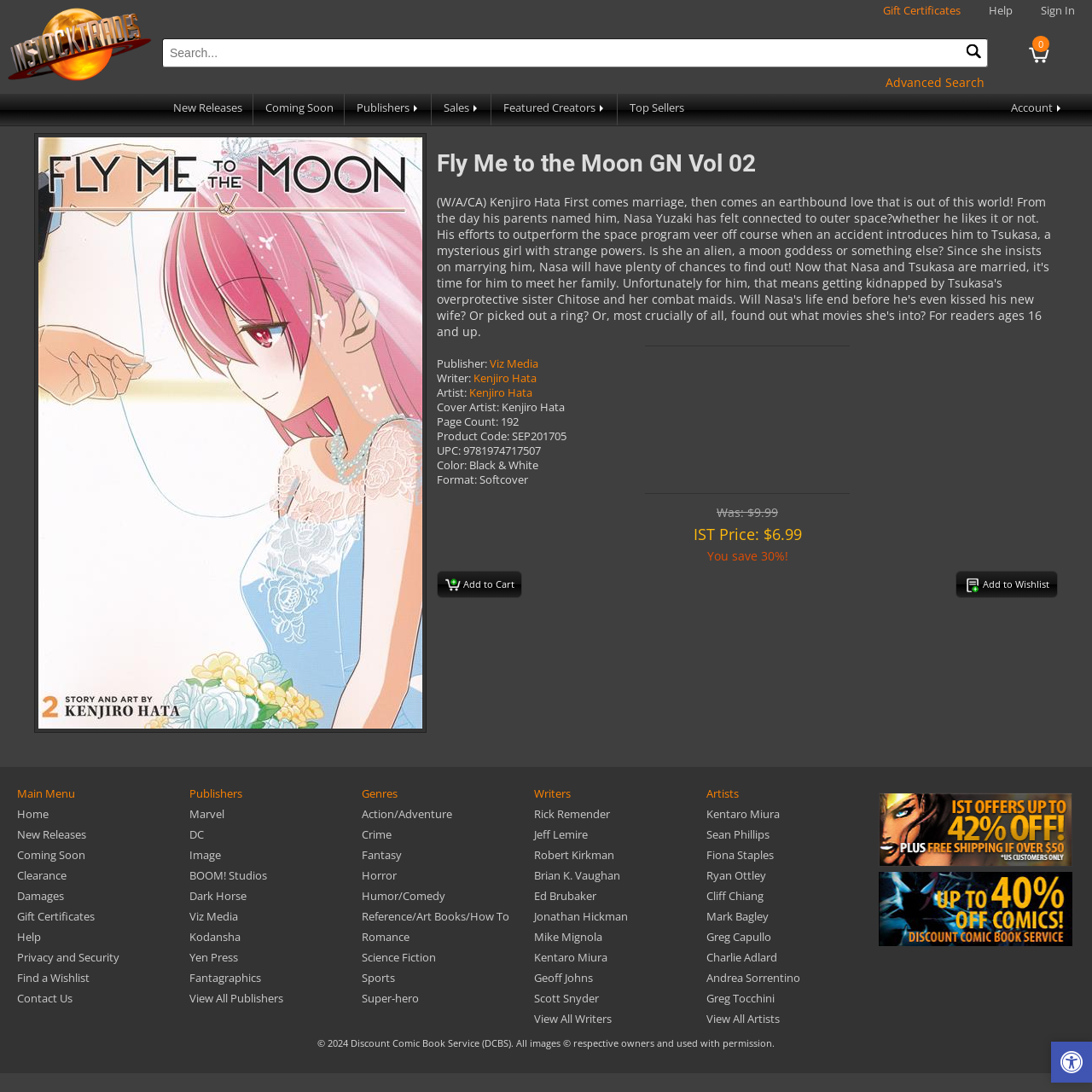Determine the bounding box coordinates of the element's region needed to click to follow the instruction: "Add this product to your cart". Provide these coordinates as four float numbers between 0 and 1, formatted as [left, top, right, bottom].

[0.4, 0.522, 0.478, 0.547]